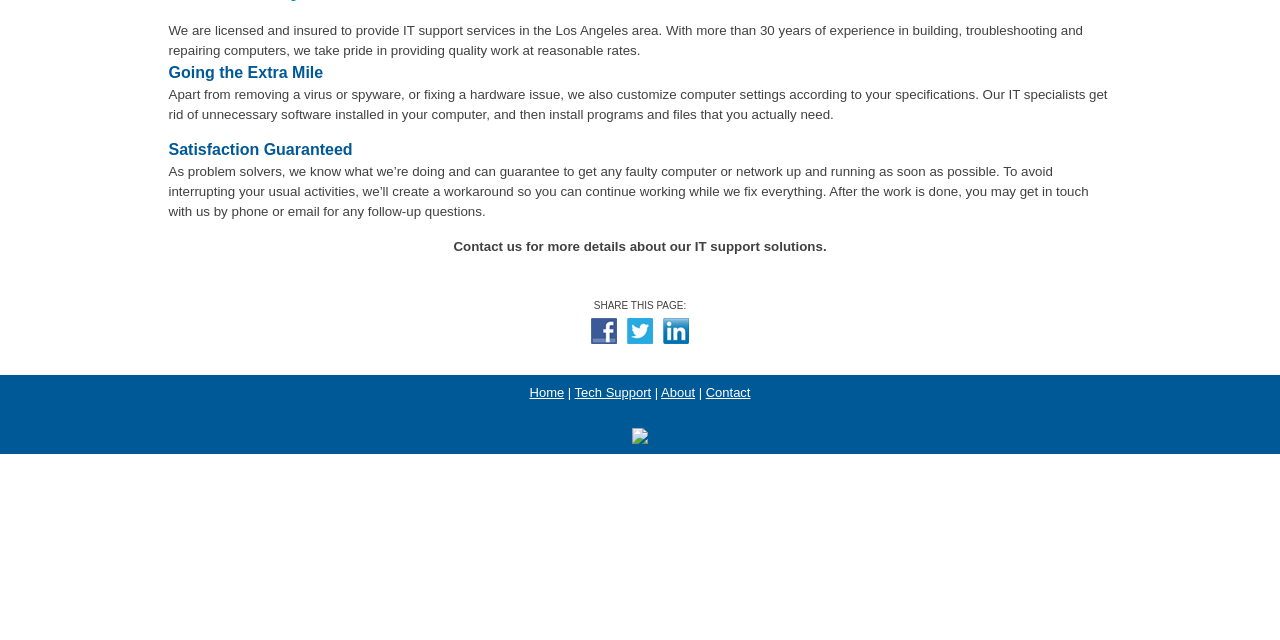Given the following UI element description: "Contact", find the bounding box coordinates in the webpage screenshot.

[0.551, 0.602, 0.586, 0.625]